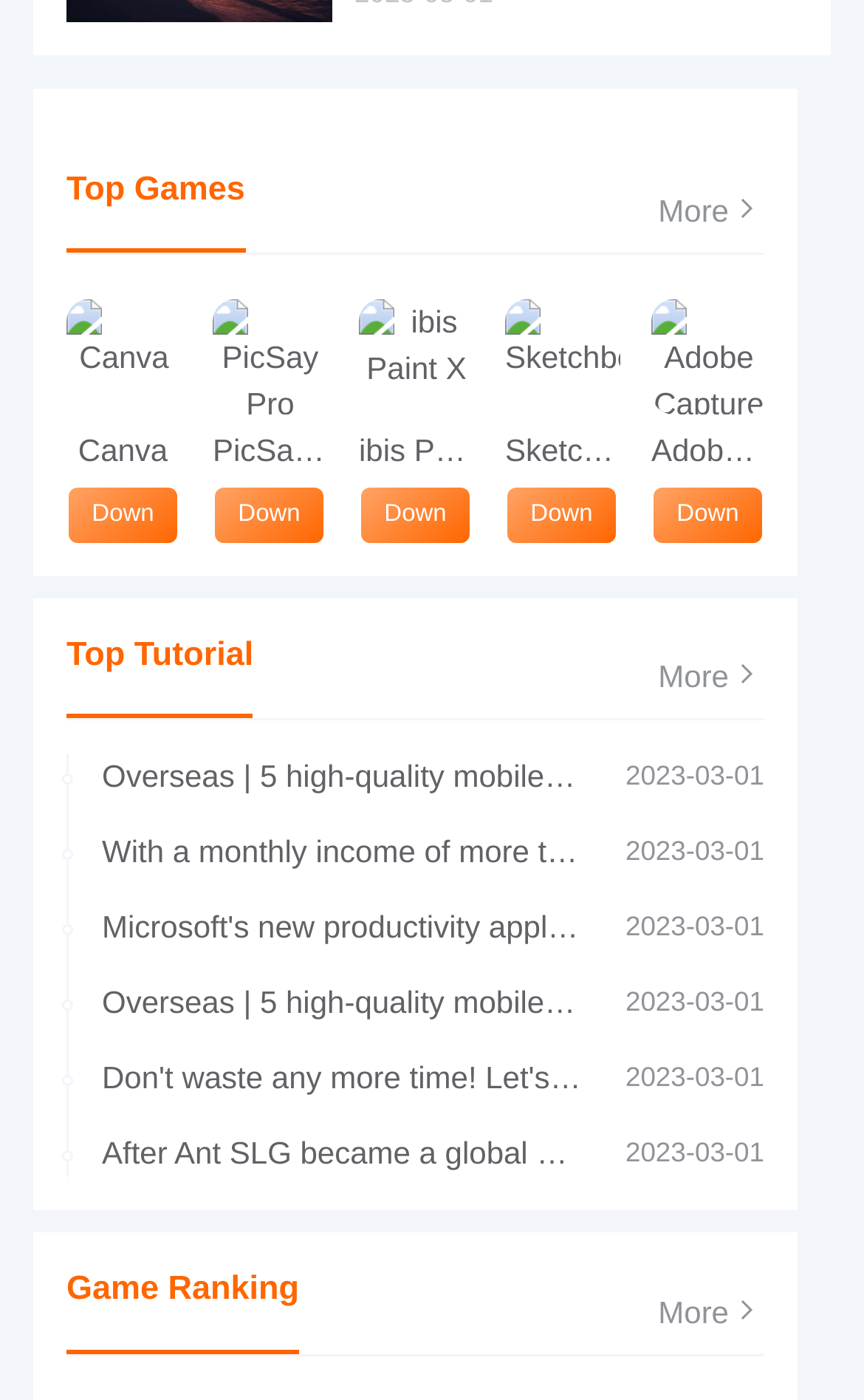Please find the bounding box coordinates of the section that needs to be clicked to achieve this instruction: "Check game ranking".

[0.077, 0.907, 0.346, 0.934]